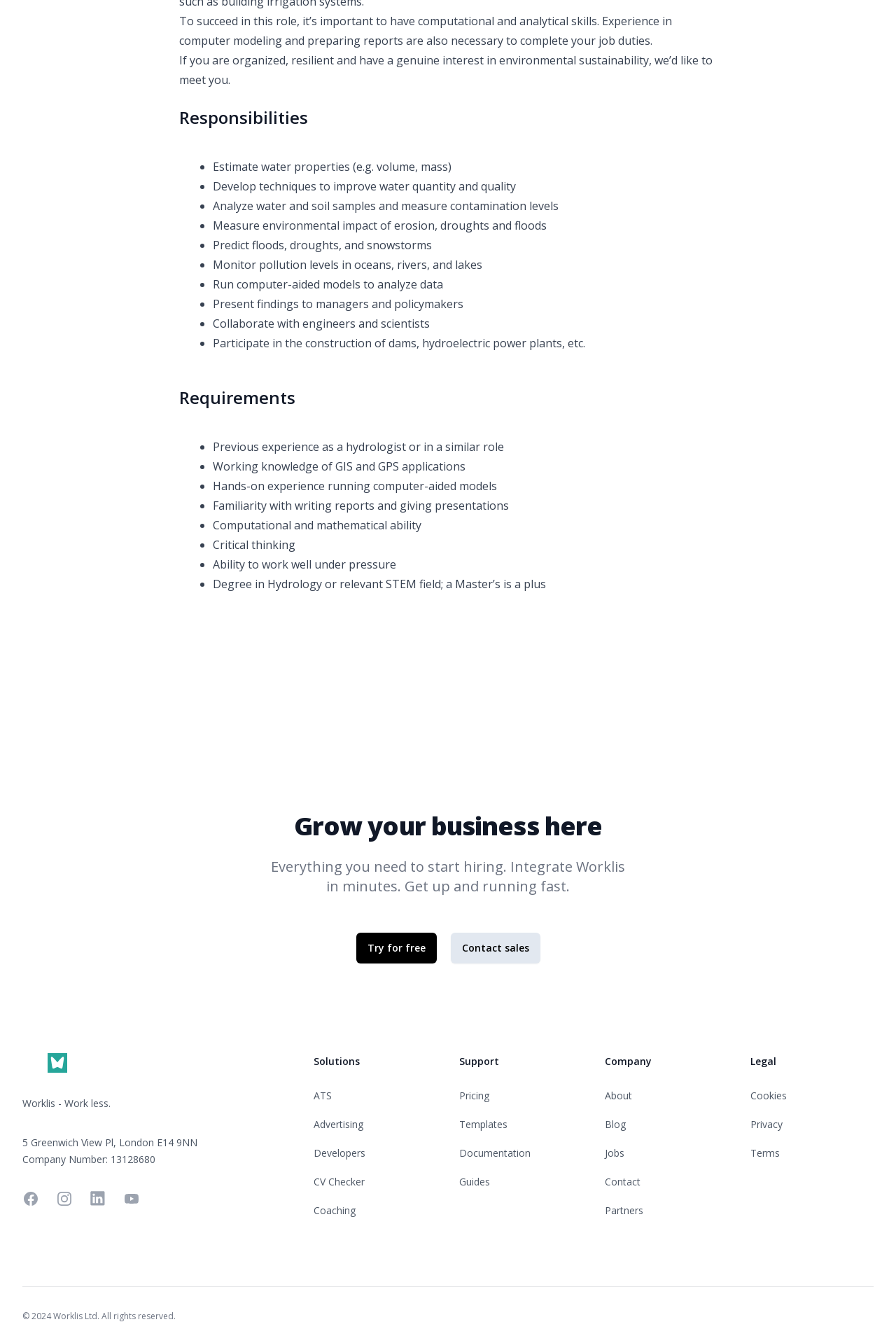What is the job role described on this webpage?
Look at the screenshot and give a one-word or phrase answer.

Hydrologist